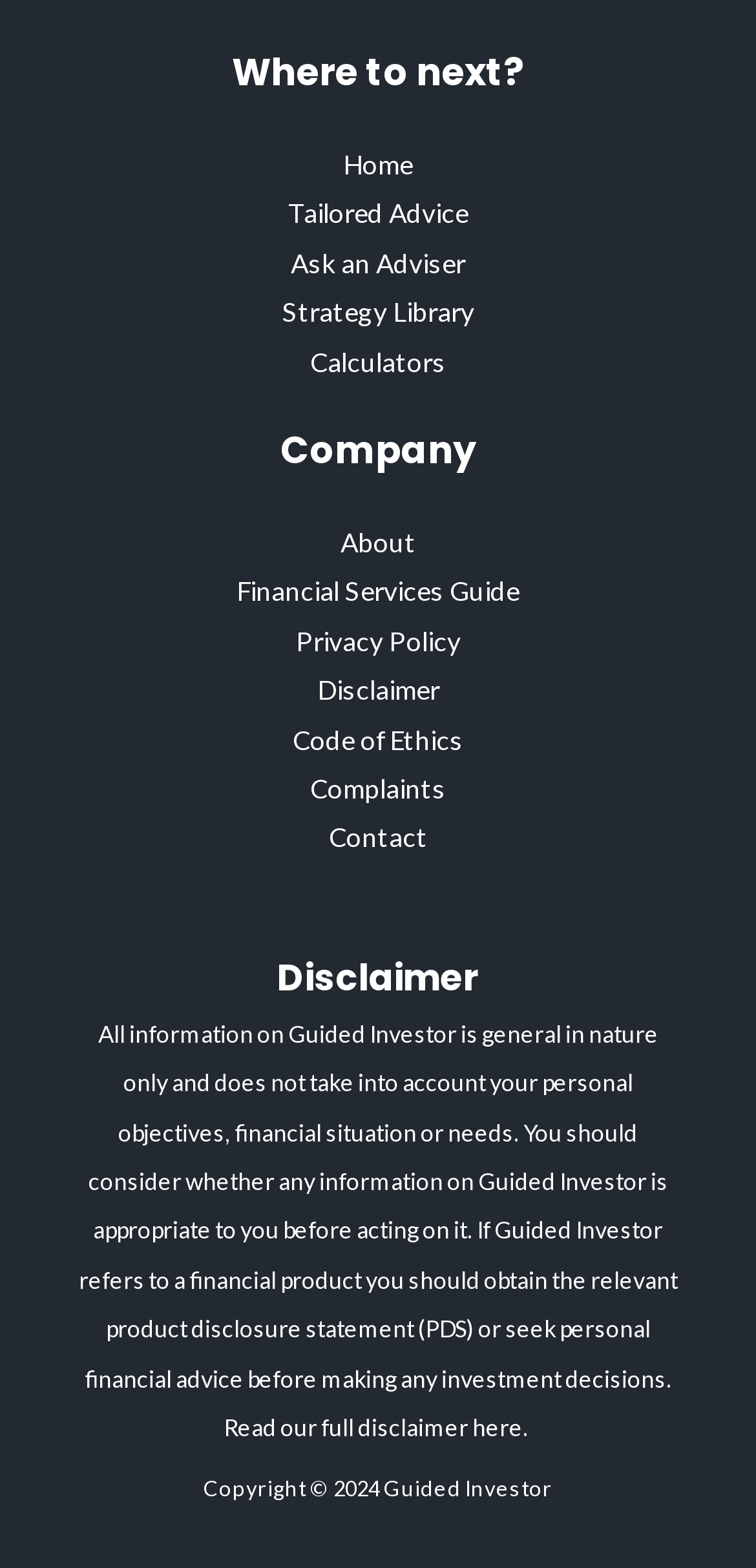Provide a single word or phrase to answer the given question: 
What is the last link in the Company section?

Contact